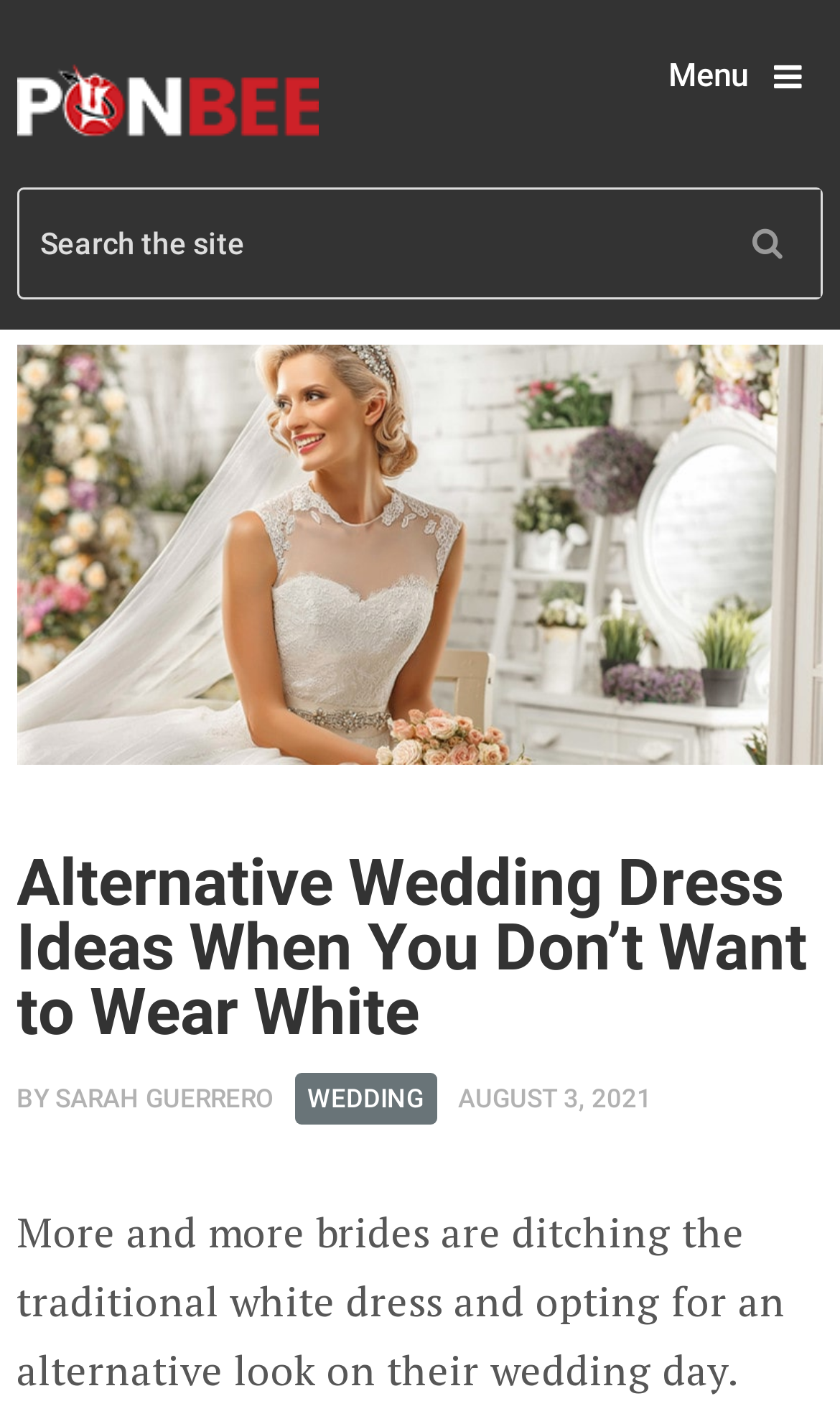Using the description: "Navigation", identify the bounding box of the corresponding UI element in the screenshot.

None